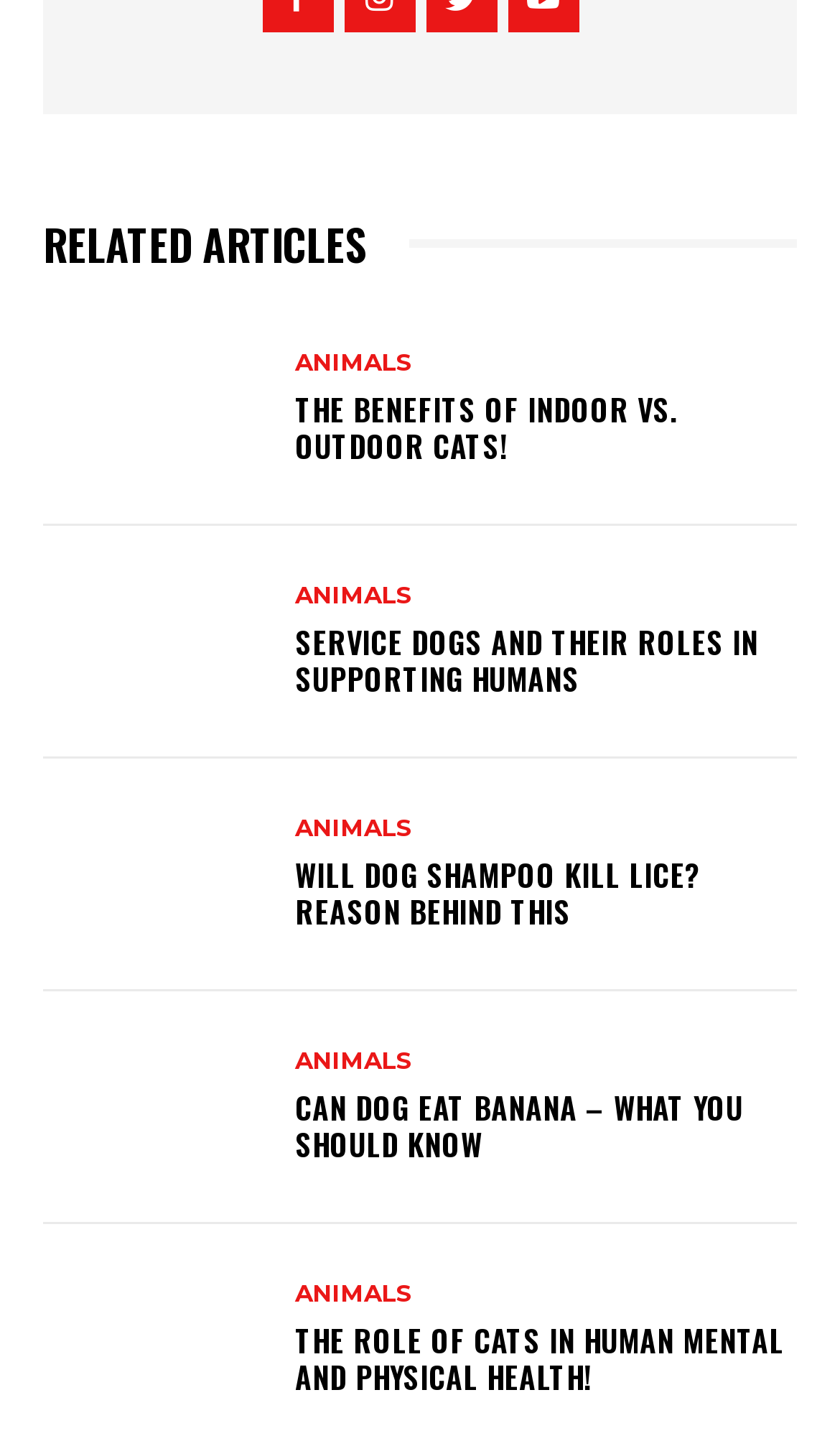Carefully examine the image and provide an in-depth answer to the question: What is the topic of the first article?

I looked at the first article and saw that its heading is 'THE BENEFITS OF INDOOR VS. OUTDOOR CATS!', which suggests that the topic of the first article is about the benefits of indoor vs. outdoor cats.